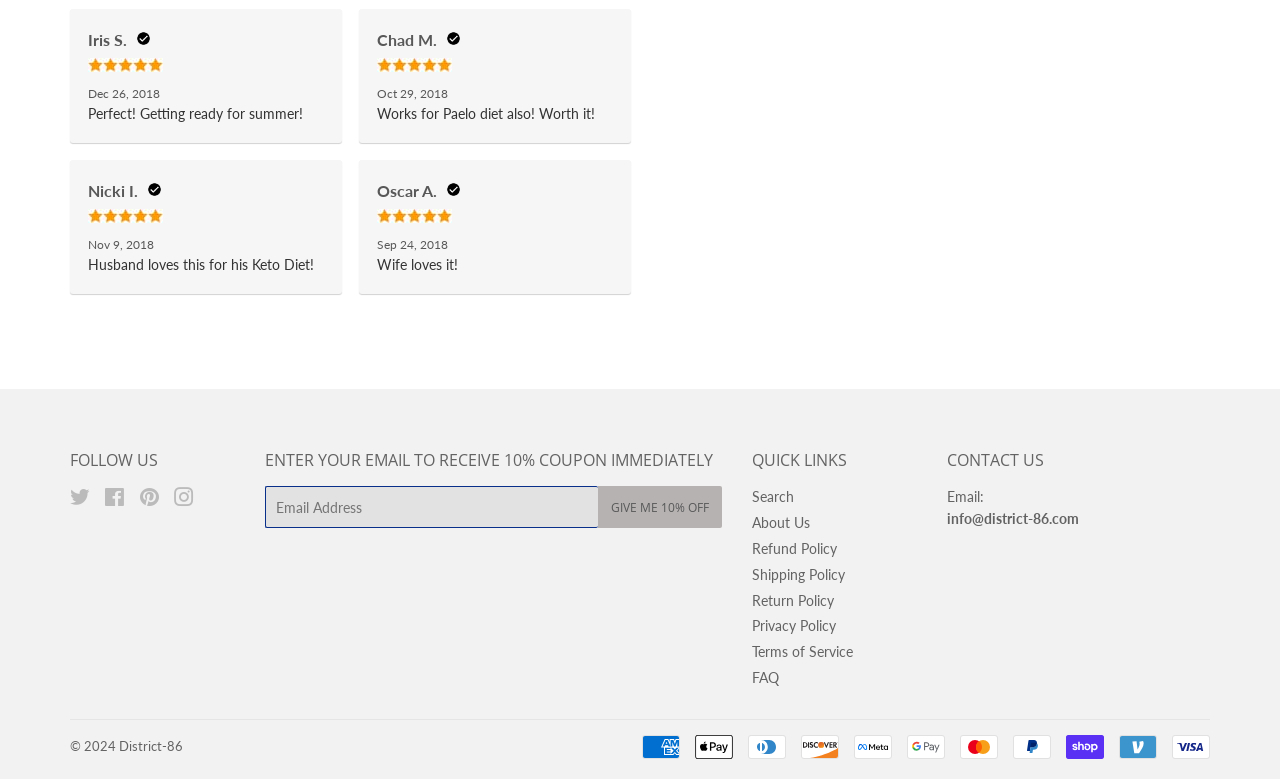Provide the bounding box coordinates of the UI element that matches the description: "Terms of Service".

[0.588, 0.826, 0.667, 0.848]